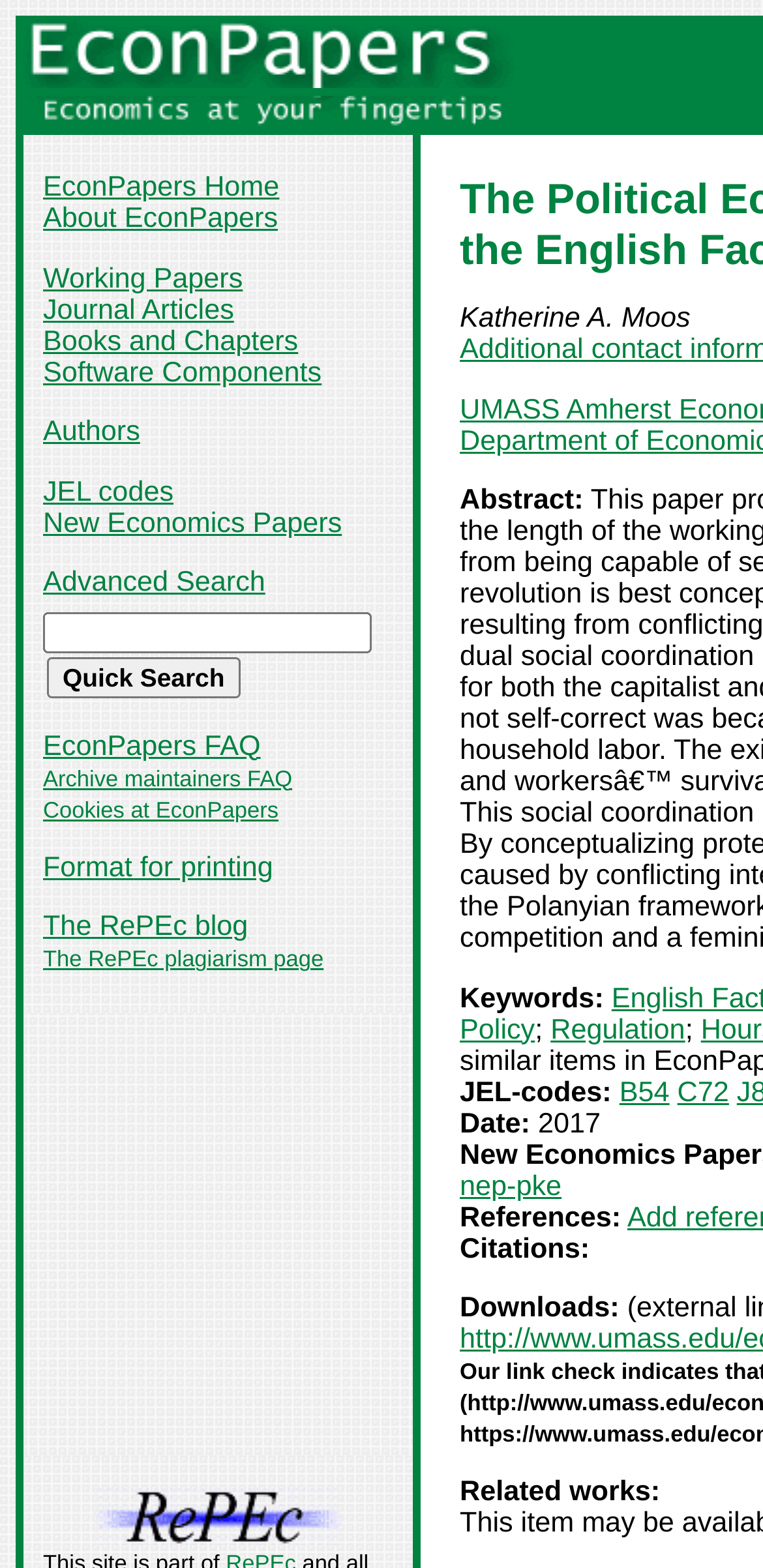Specify the bounding box coordinates of the element's area that should be clicked to execute the given instruction: "Post a comment". The coordinates should be four float numbers between 0 and 1, i.e., [left, top, right, bottom].

None